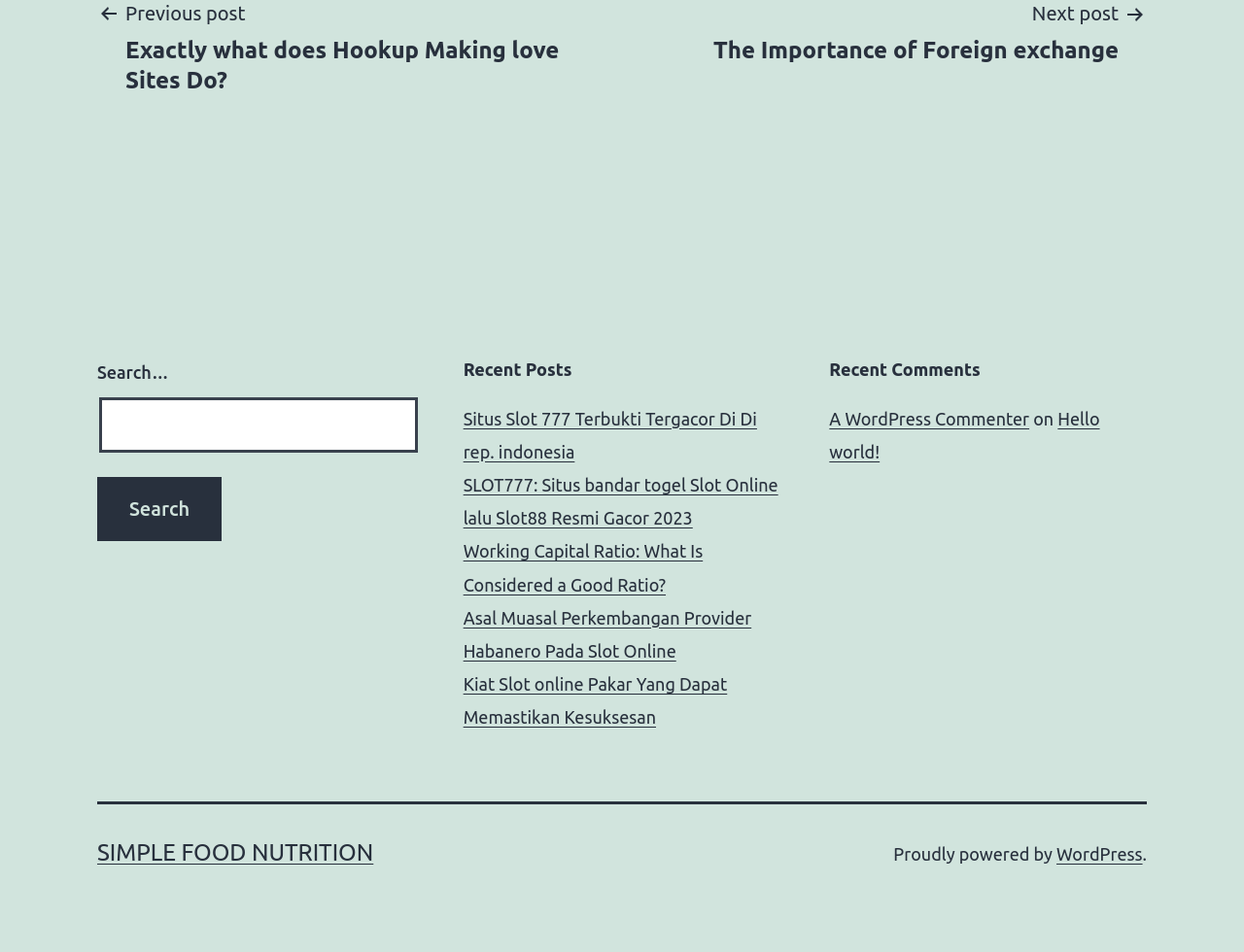What is the title of the first recent post?
Refer to the image and provide a one-word or short phrase answer.

Situs Slot 777 Terbukti Tergacor Di Di rep. indonesia